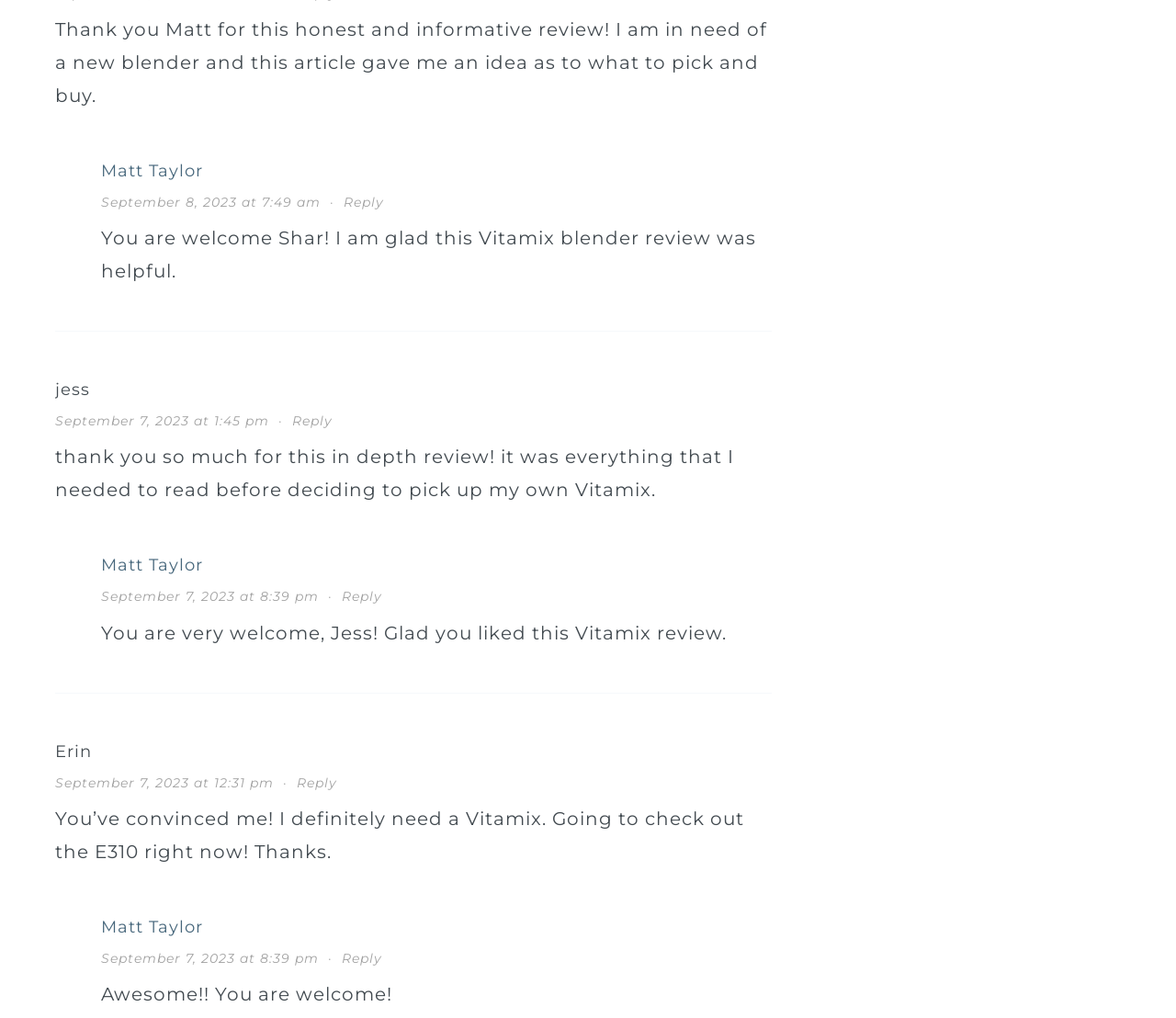Please identify the bounding box coordinates of the element on the webpage that should be clicked to follow this instruction: "Reply to Matt Taylor". The bounding box coordinates should be given as four float numbers between 0 and 1, formatted as [left, top, right, bottom].

[0.291, 0.933, 0.325, 0.949]